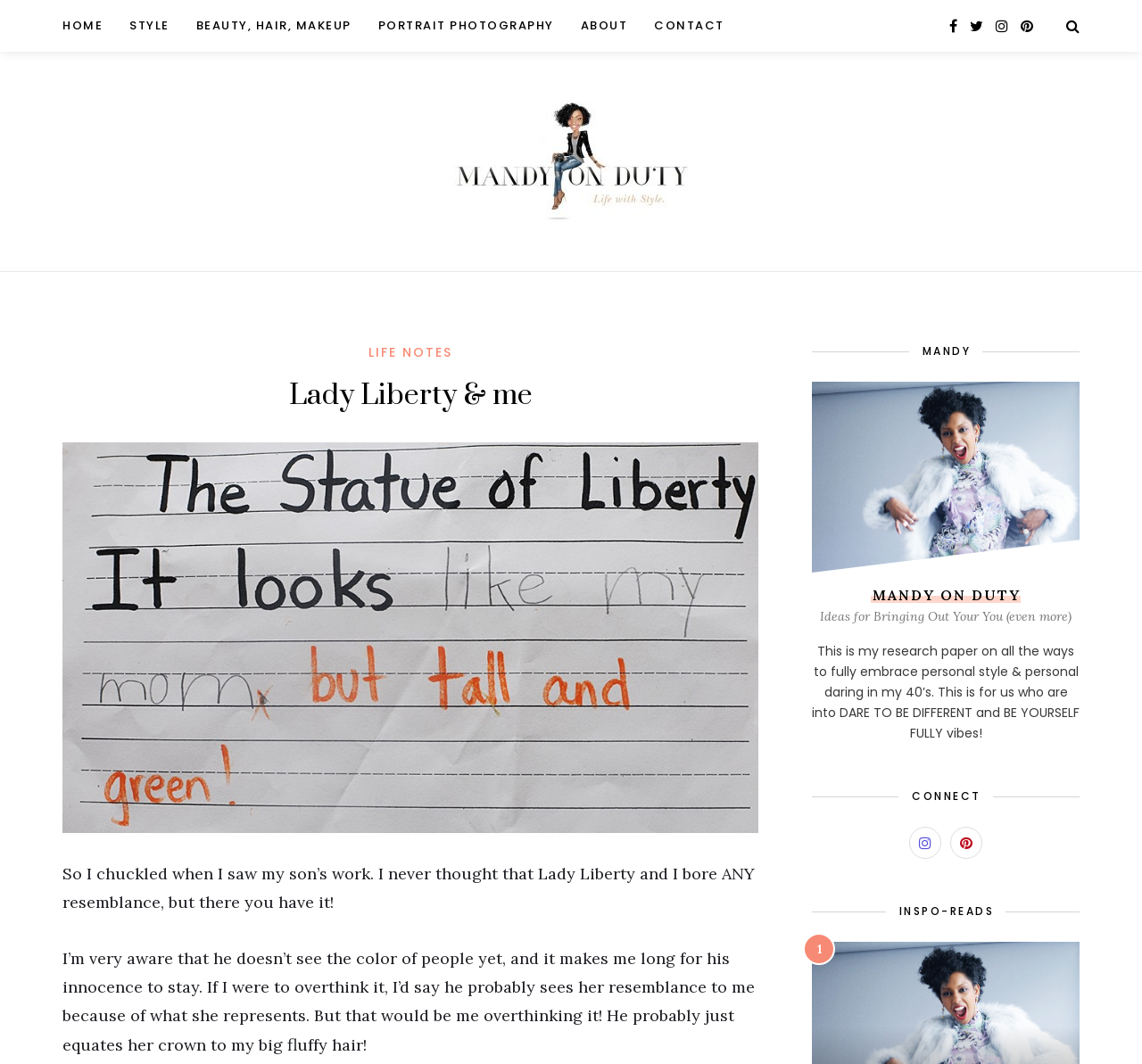What is the topic of the blog post?
Please craft a detailed and exhaustive response to the question.

I determined the answer by reading the text of the blog post, which talks about the blogger's son drawing a picture of Lady Liberty that resembles the blogger. The post discusses the blogger's thoughts on the resemblance and her son's innocence.